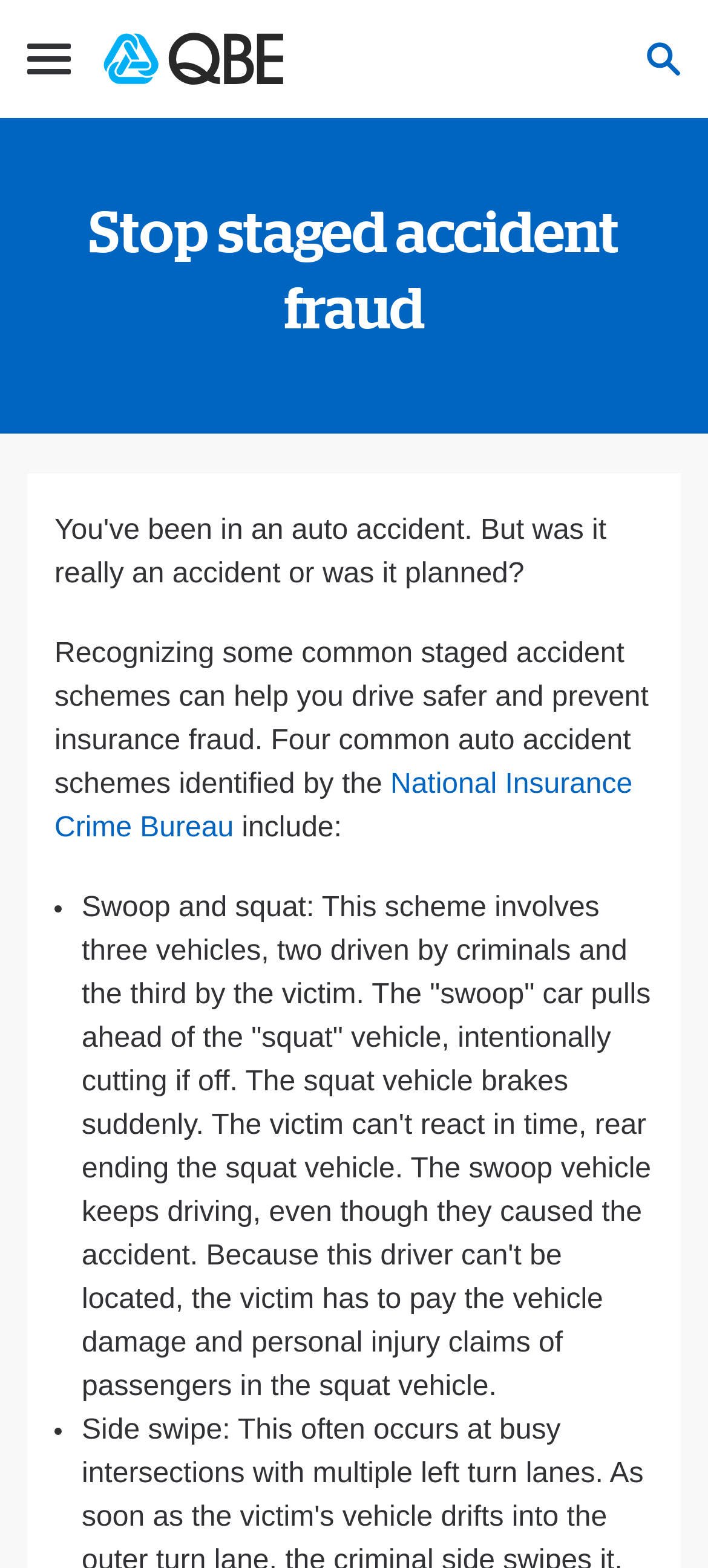Refer to the image and offer a detailed explanation in response to the question: What is the function of the button at the top right corner?

The button at the top right corner is used to toggle the search input box, as indicated by the element description 'search input box toggle'.